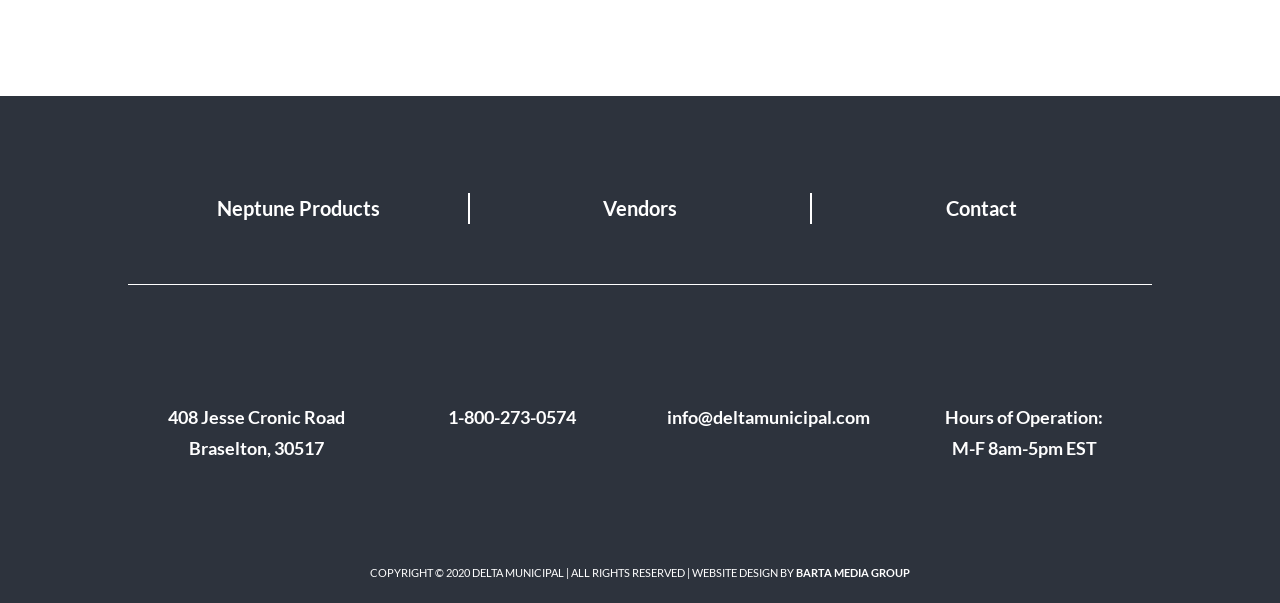From the details in the image, provide a thorough response to the question: What are the company's hours of operation?

I found the hours of operation by looking at the static text elements on the webpage. Specifically, I found the element with the text 'M-F 8am-5pm EST' located at coordinates [0.743, 0.724, 0.857, 0.761].